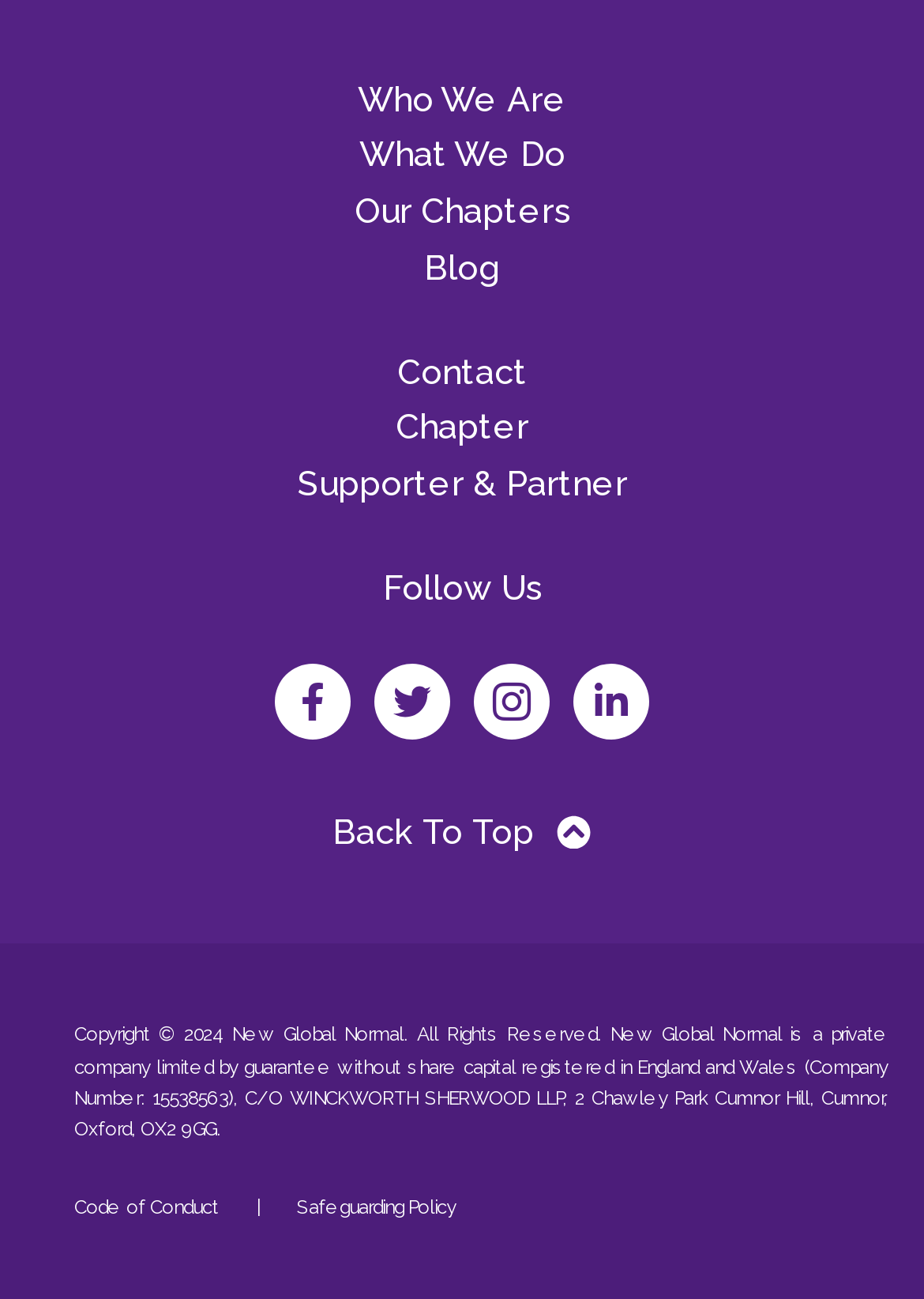Answer with a single word or phrase: 
How many social media links are there?

4